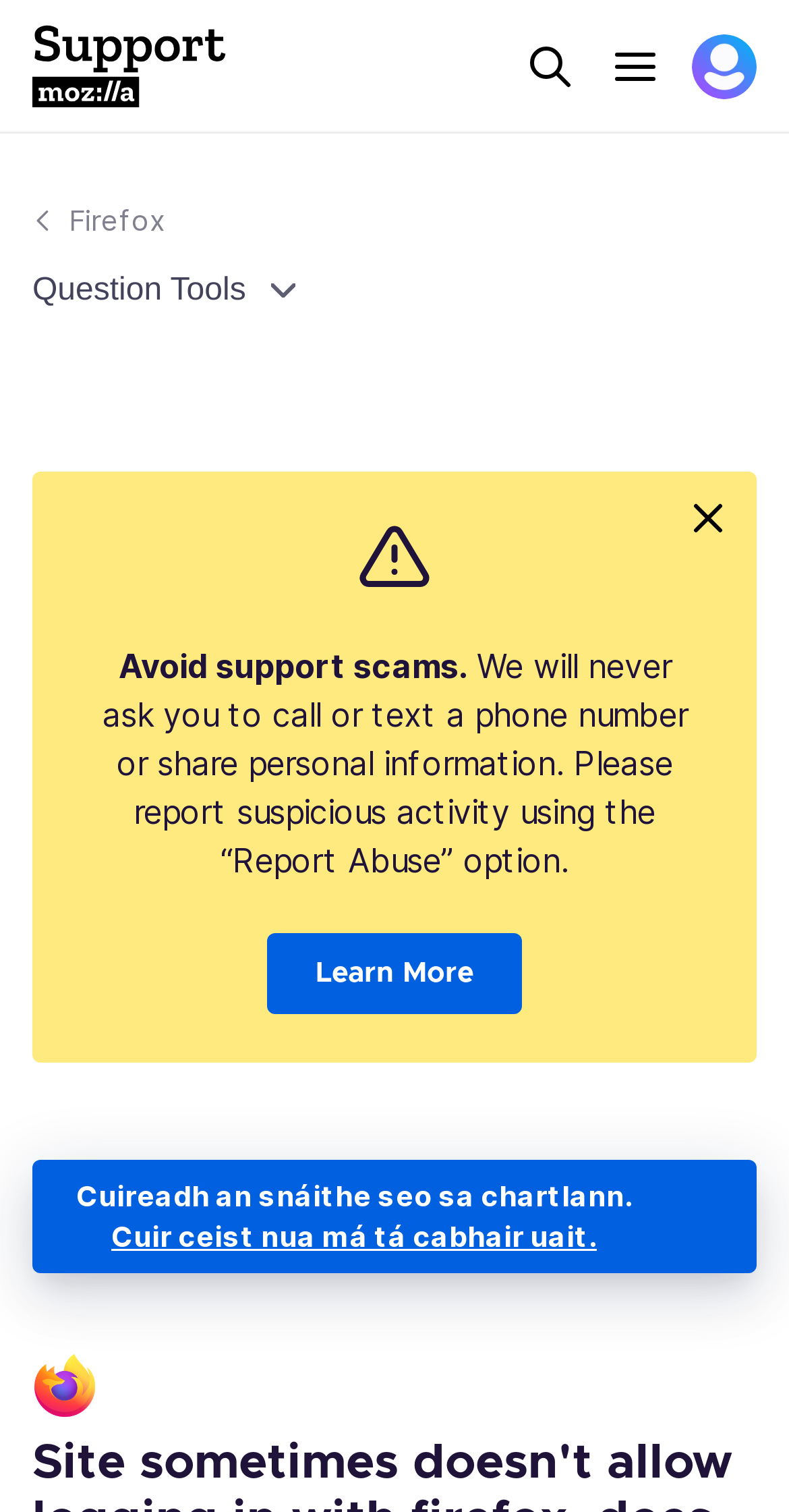Please identify the bounding box coordinates of the element's region that I should click in order to complete the following instruction: "Ask a new question". The bounding box coordinates consist of four float numbers between 0 and 1, i.e., [left, top, right, bottom].

[0.141, 0.805, 0.756, 0.832]